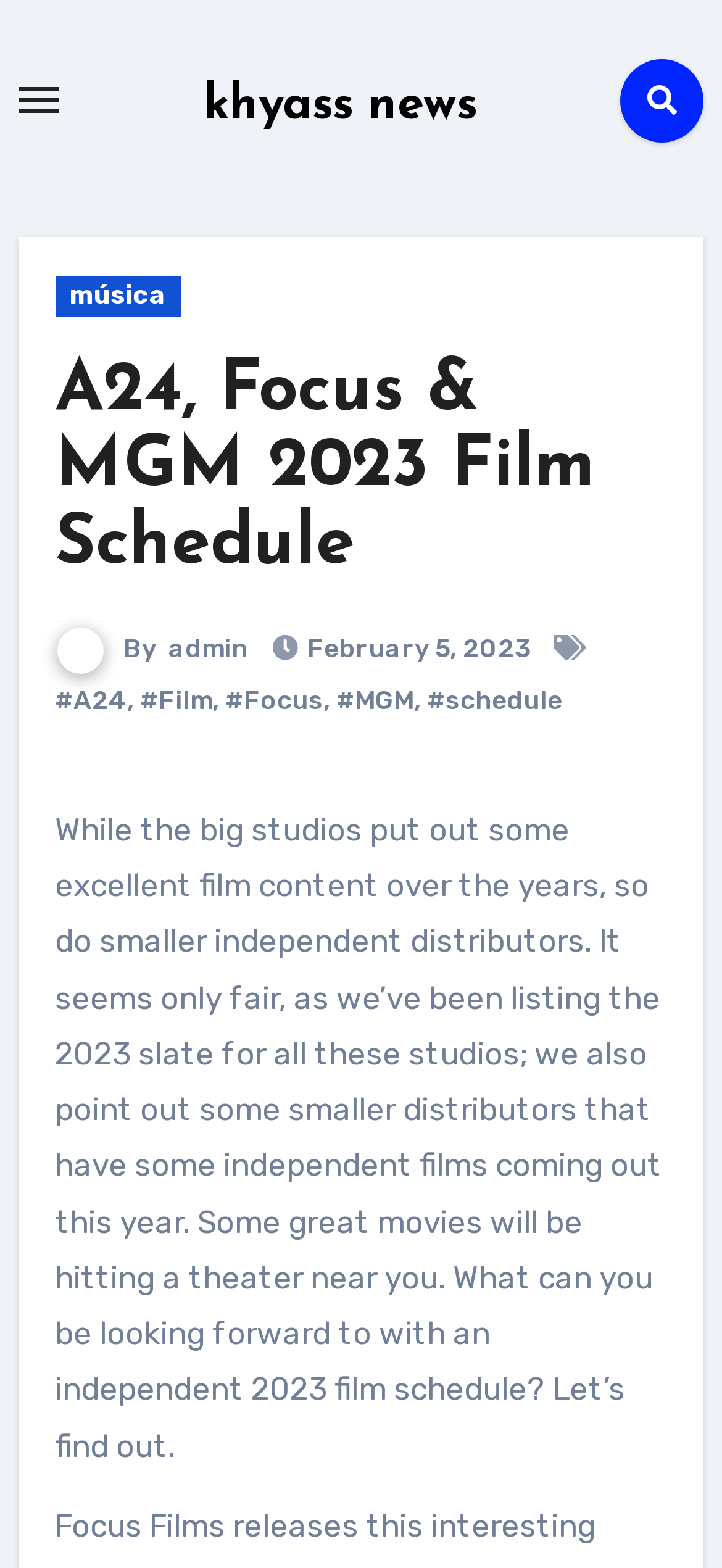Find the bounding box coordinates for the area that should be clicked to accomplish the instruction: "Visit khyass news".

[0.281, 0.052, 0.66, 0.084]